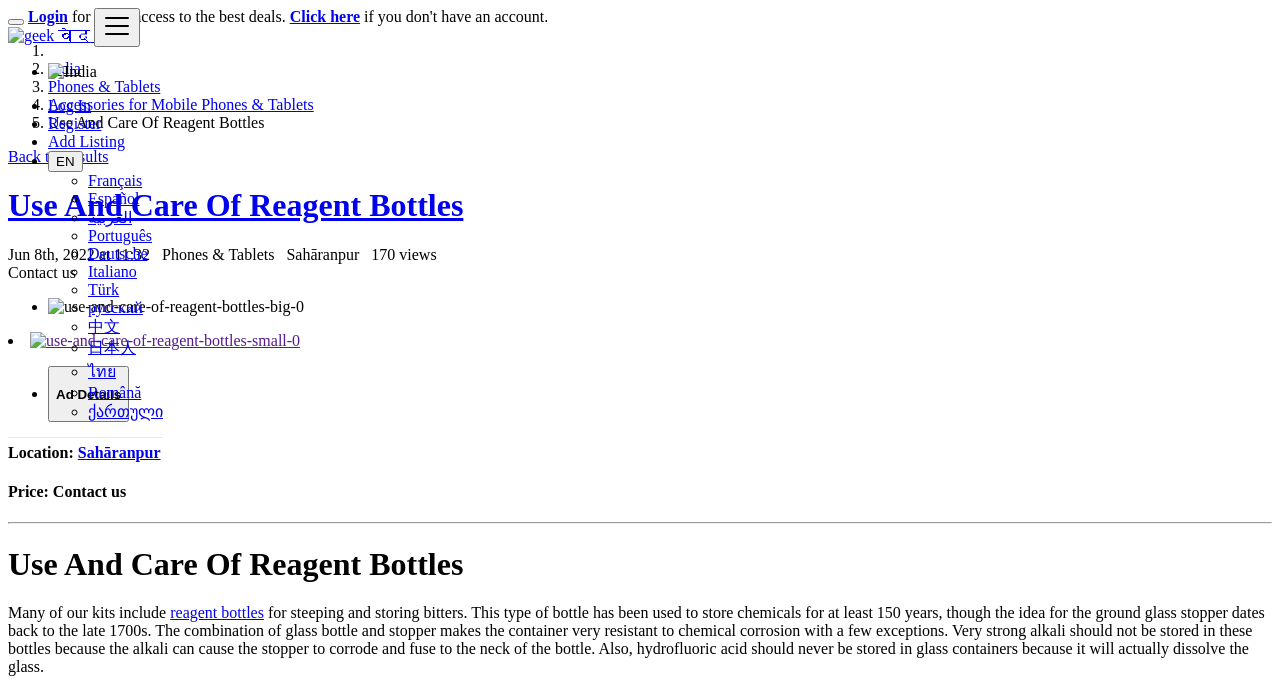Please extract the title of the webpage.

Use And Care Of Reagent Bottles